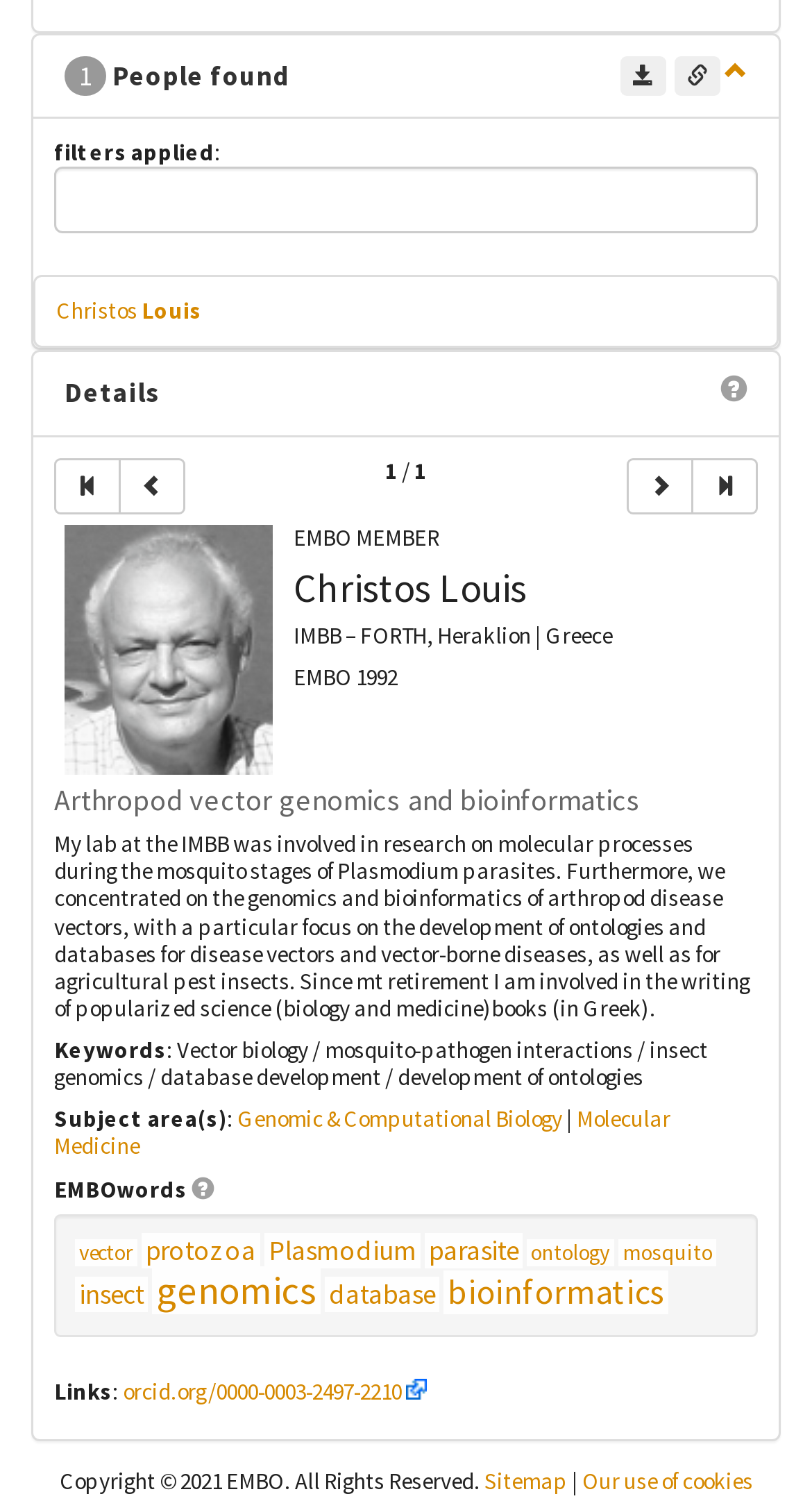Locate the bounding box coordinates of the clickable area needed to fulfill the instruction: "Browse Technology".

None